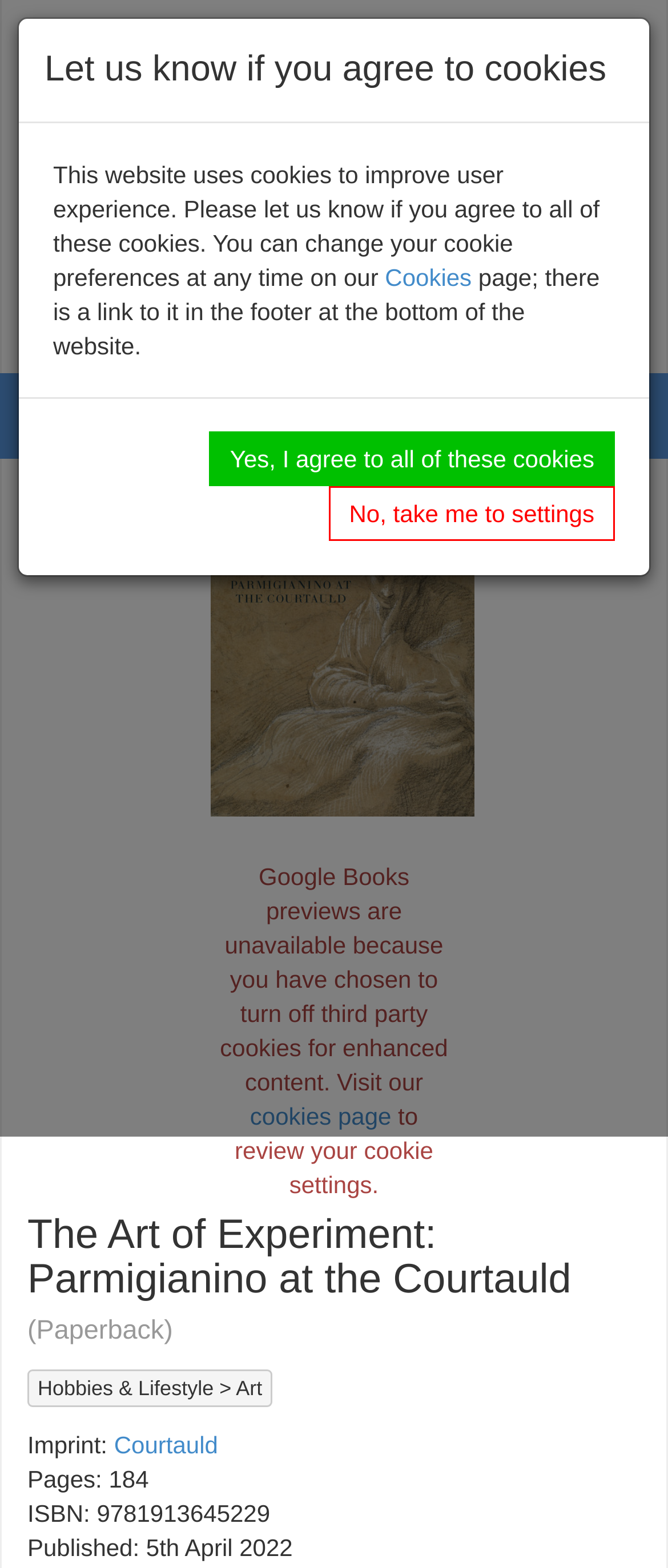Highlight the bounding box coordinates of the element you need to click to perform the following instruction: "Search for a book."

[0.318, 0.146, 0.954, 0.183]